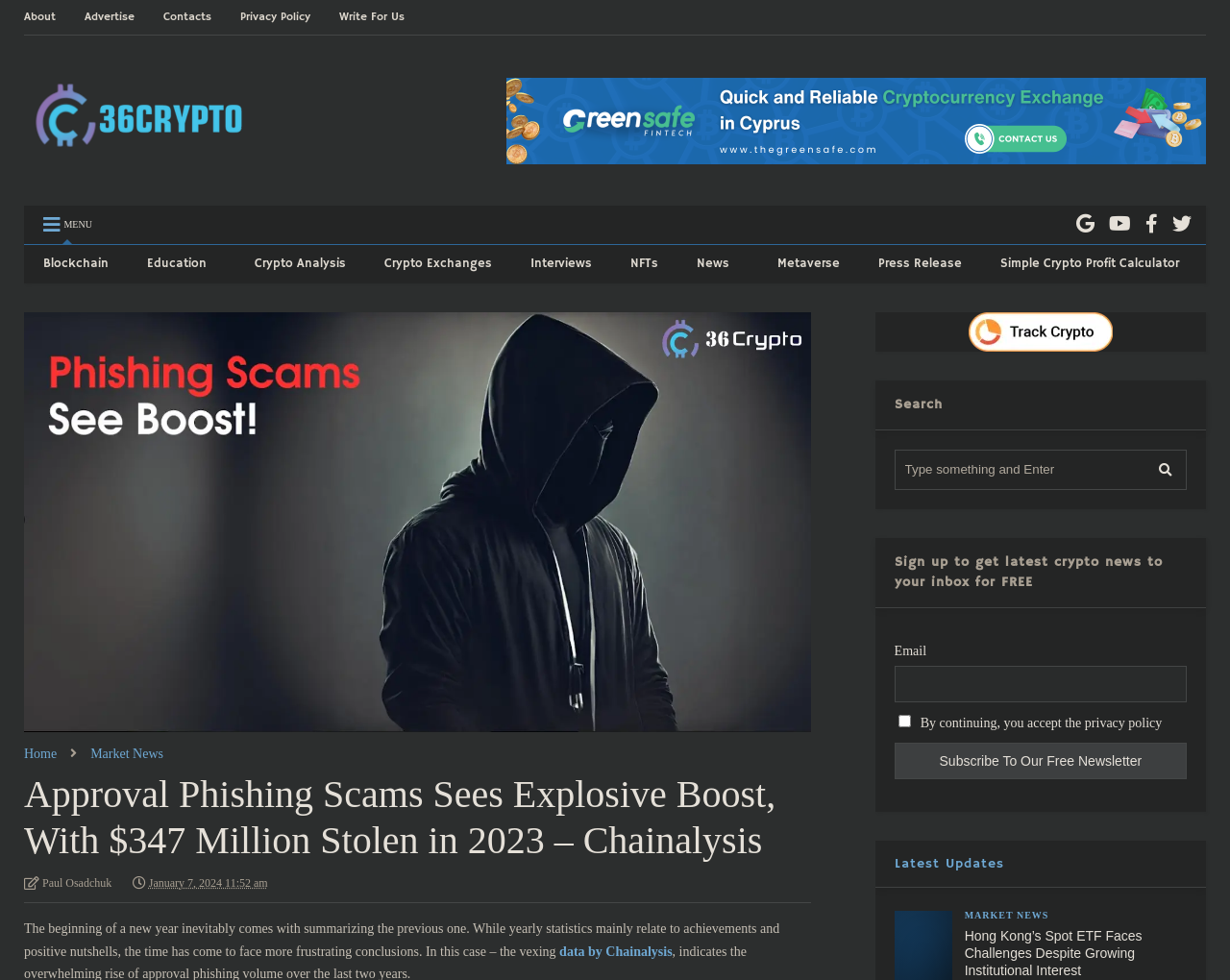Please identify the bounding box coordinates of the area that needs to be clicked to follow this instruction: "View the article about Hong Kong’s Spot ETF".

[0.784, 0.947, 0.929, 0.998]